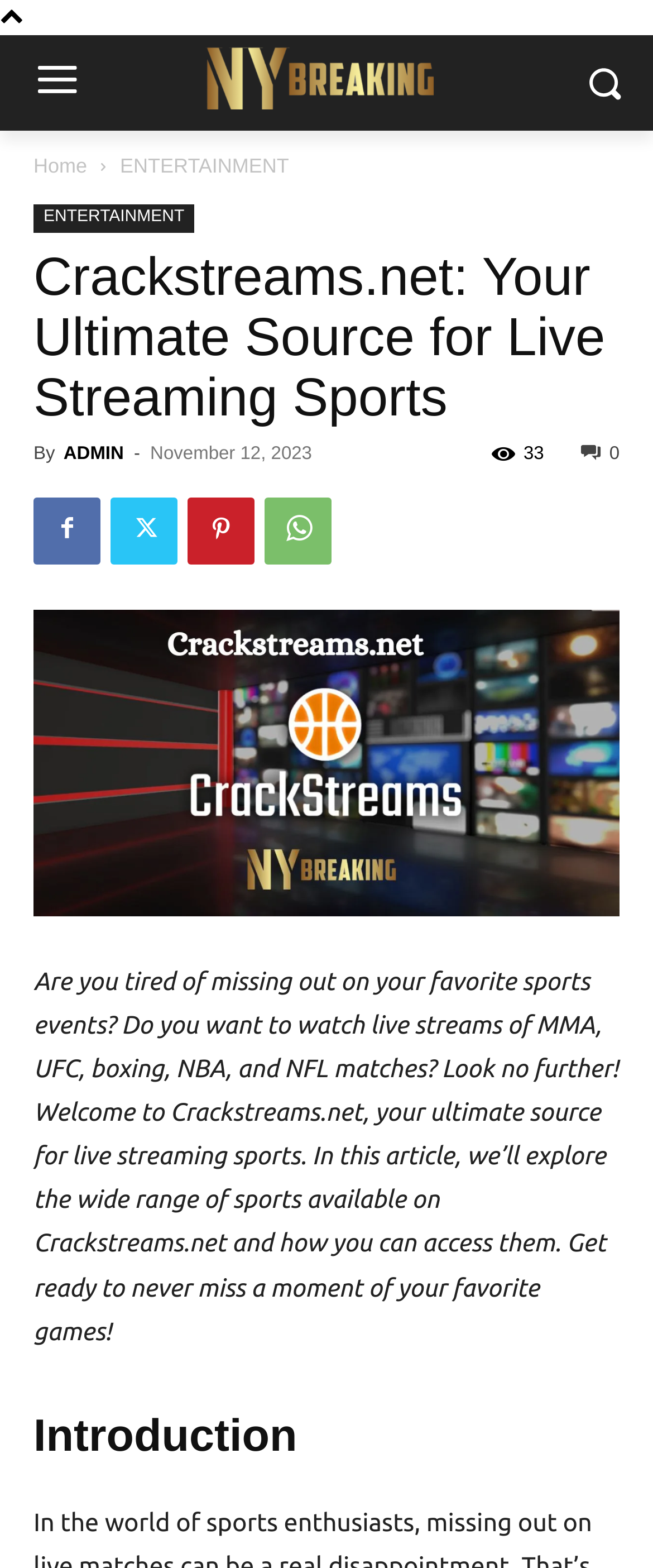Find and specify the bounding box coordinates that correspond to the clickable region for the instruction: "Click the logo".

[0.231, 0.014, 0.769, 0.083]